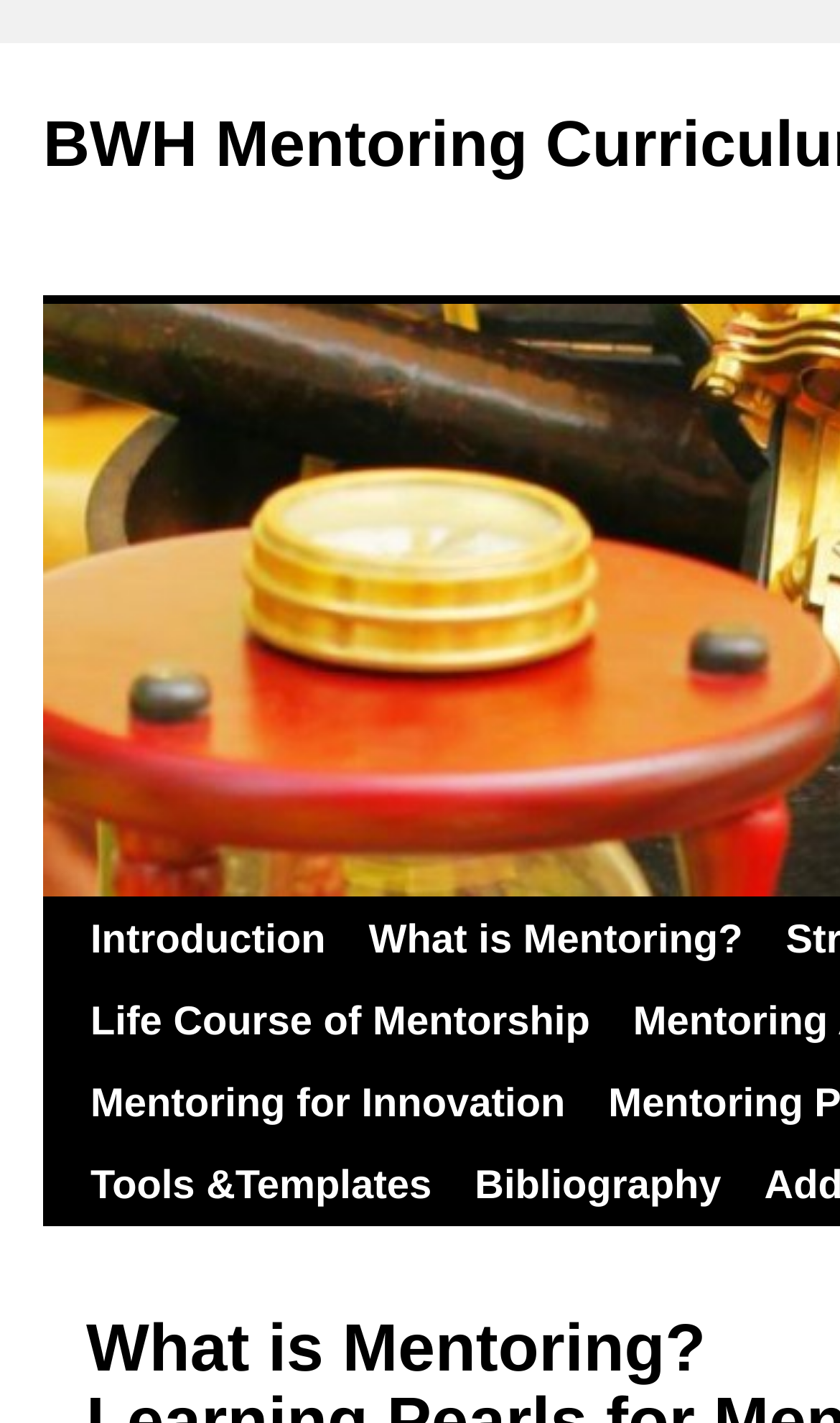Answer succinctly with a single word or phrase:
What is the first link in the top navigation?

Skip to content